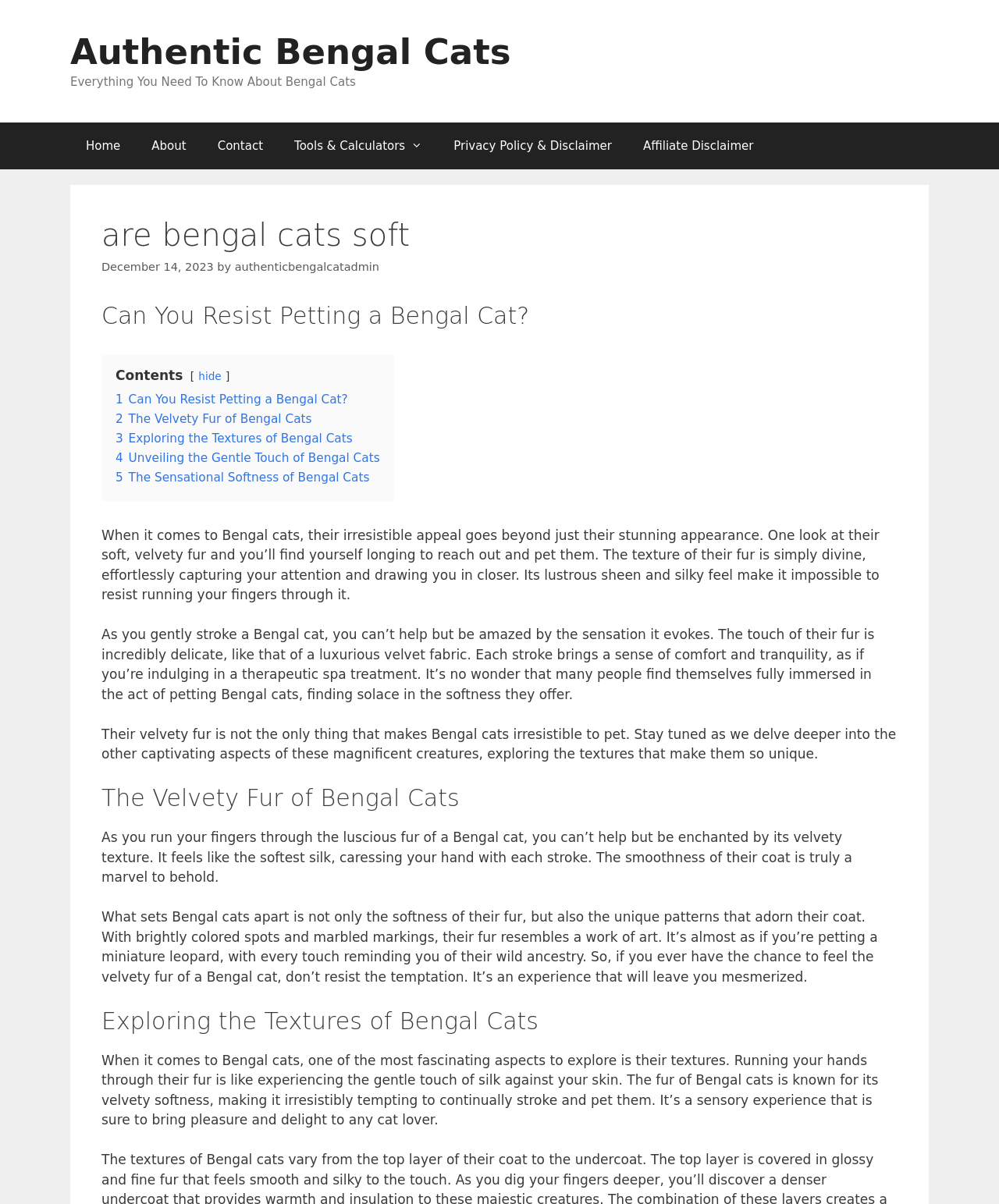Could you highlight the region that needs to be clicked to execute the instruction: "Click the 'Tools & Calculators' link"?

[0.279, 0.101, 0.438, 0.14]